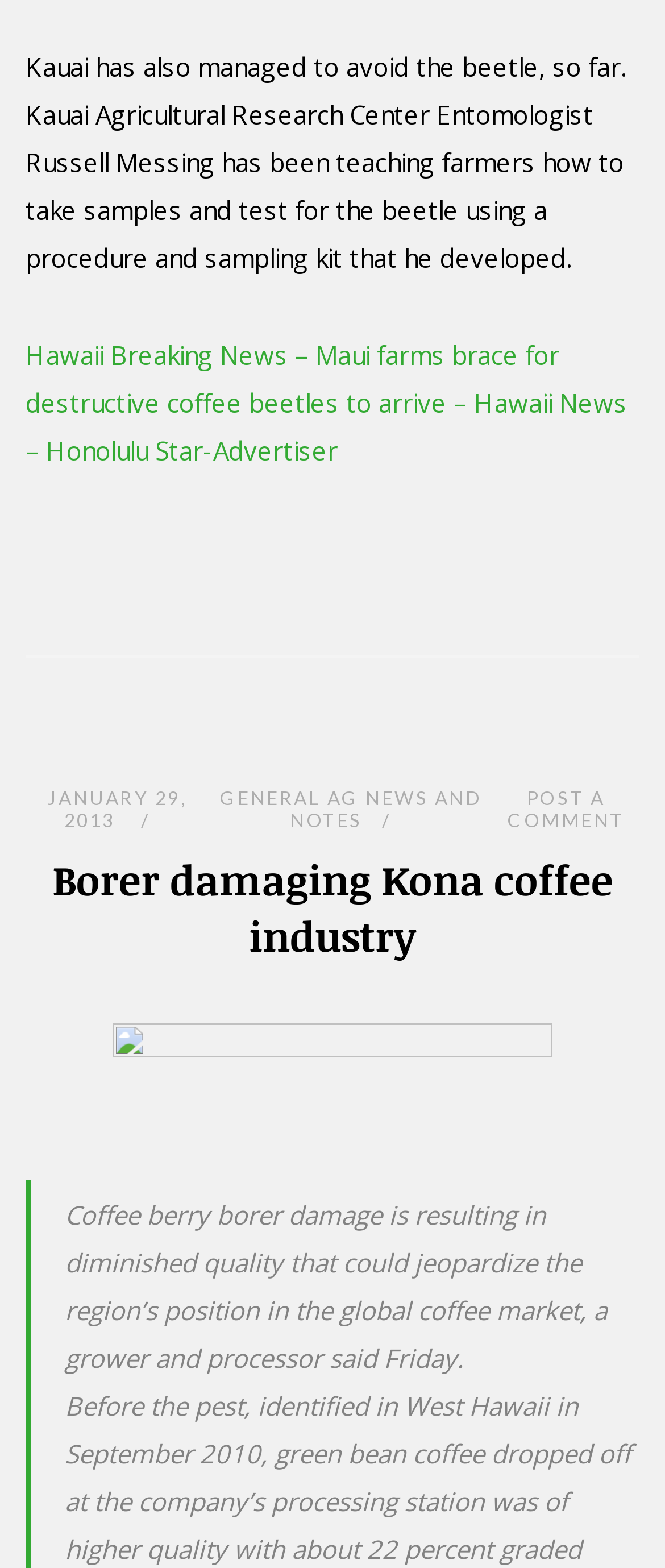What is the topic of the article?
Use the image to give a comprehensive and detailed response to the question.

Based on the content of the webpage, specifically the heading 'Borer damaging Kona coffee industry' and the text 'Coffee berry borer damage is resulting in diminished quality that could jeopardize the region’s position in the global coffee market', it can be inferred that the topic of the article is related to the coffee industry.